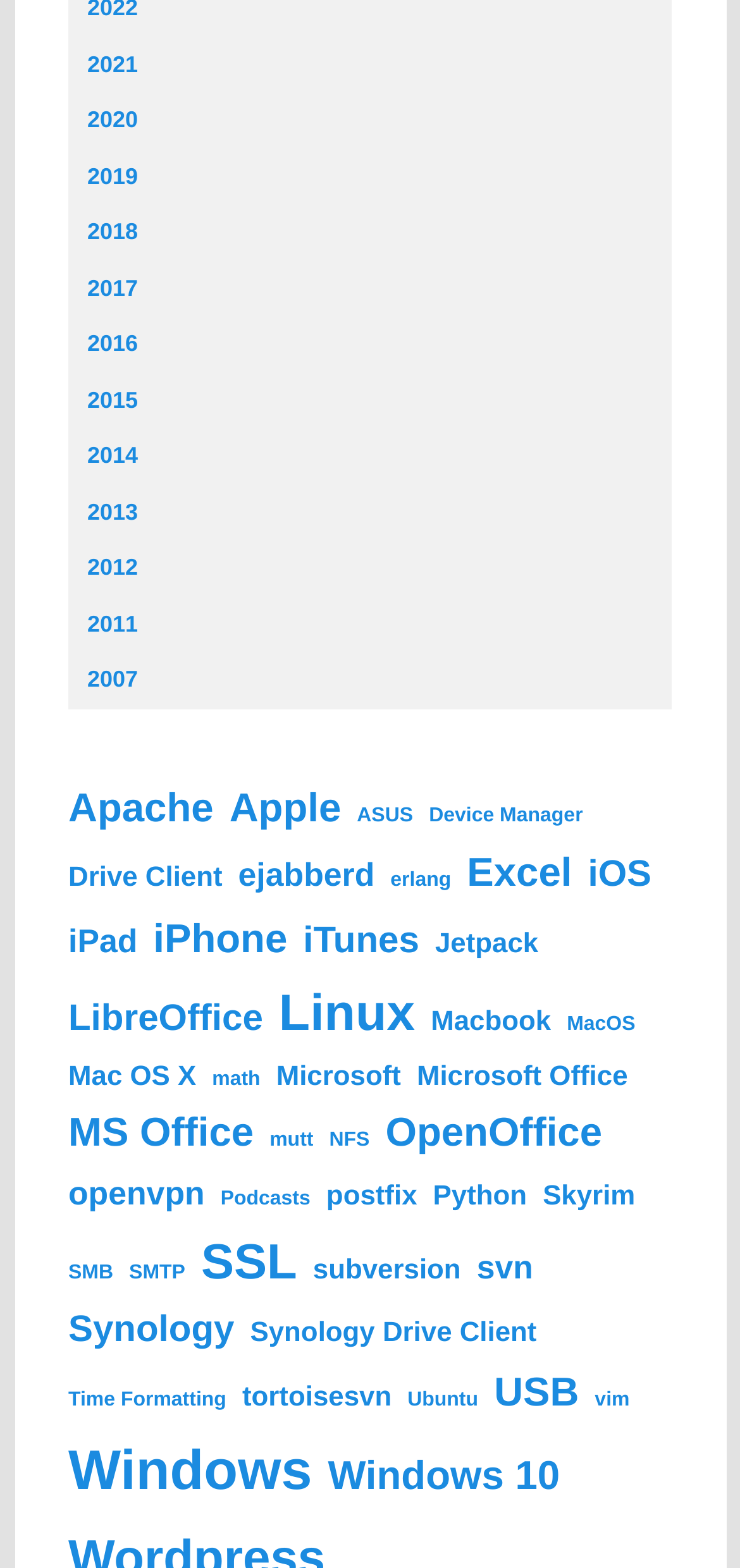How many years are listed on the webpage?
Look at the image and respond with a single word or a short phrase.

11